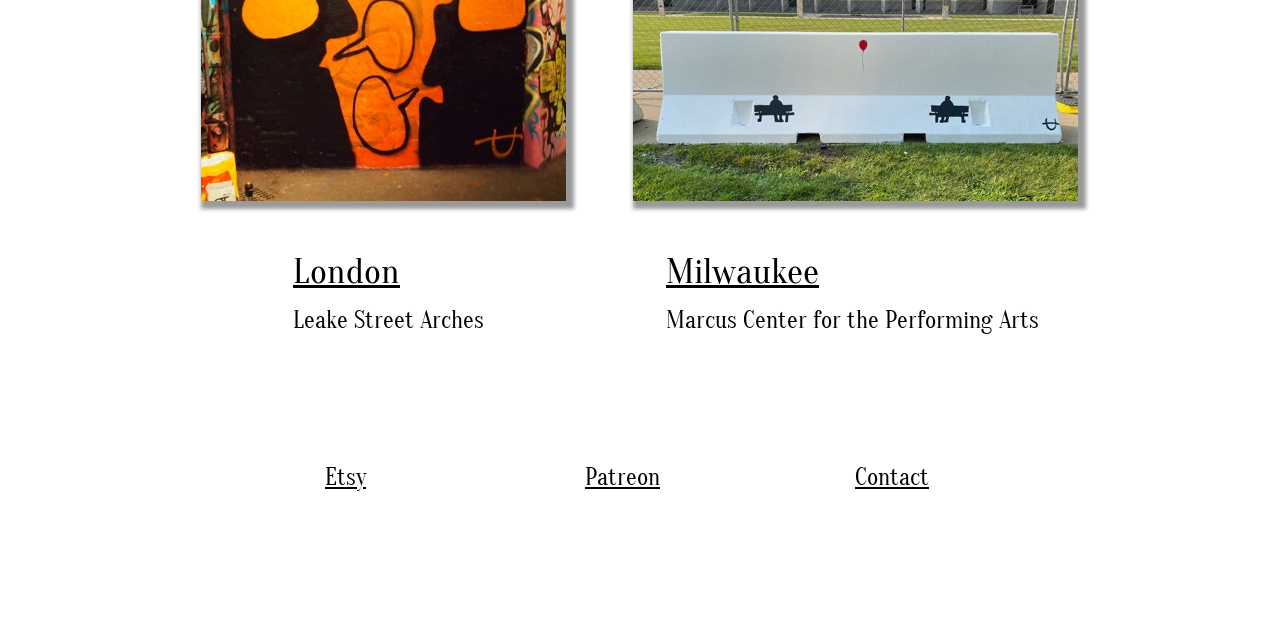Find and provide the bounding box coordinates for the UI element described with: "Etsy".

[0.254, 0.725, 0.286, 0.767]